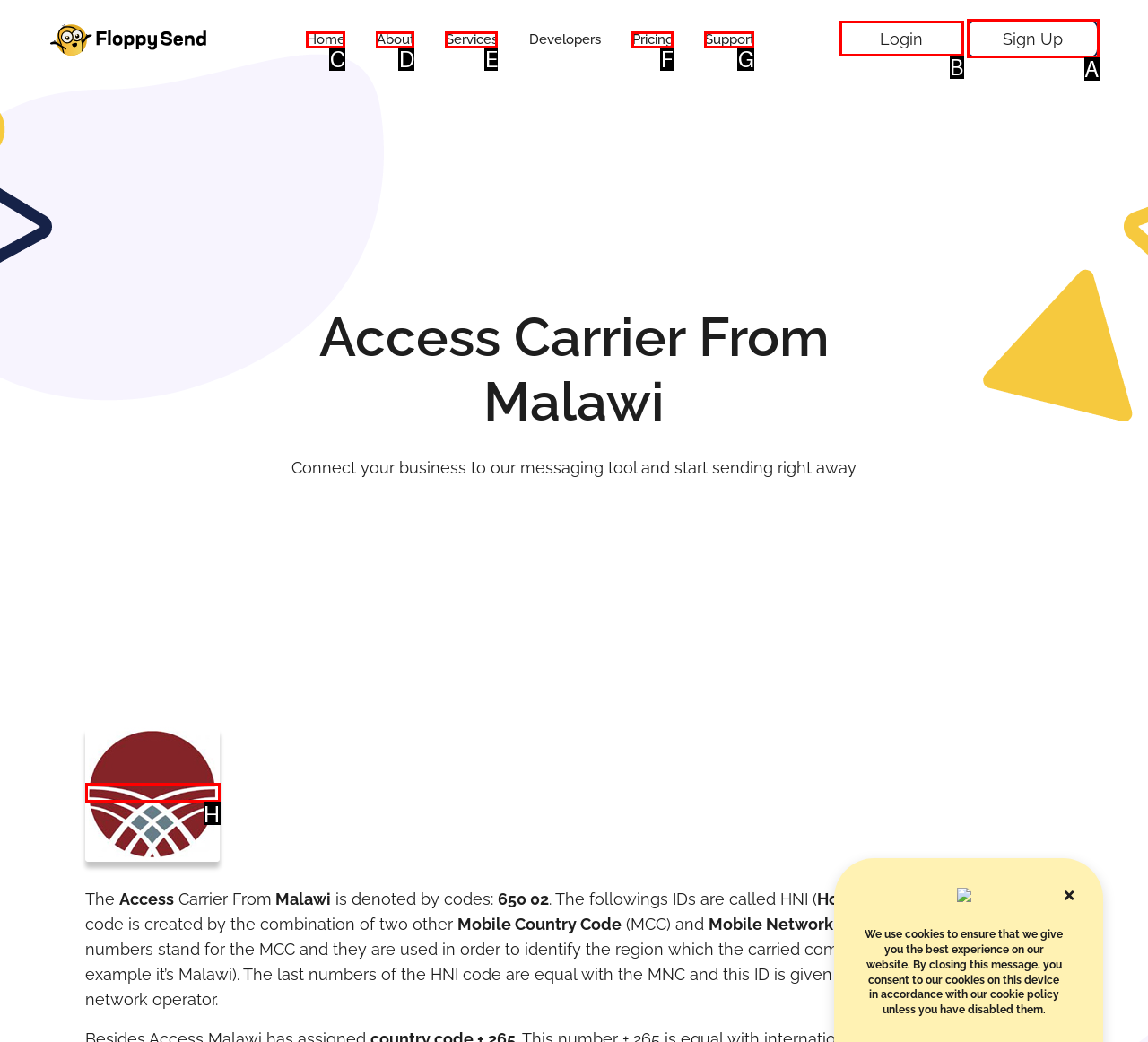Find the option that aligns with: Market update
Provide the letter of the corresponding option.

None